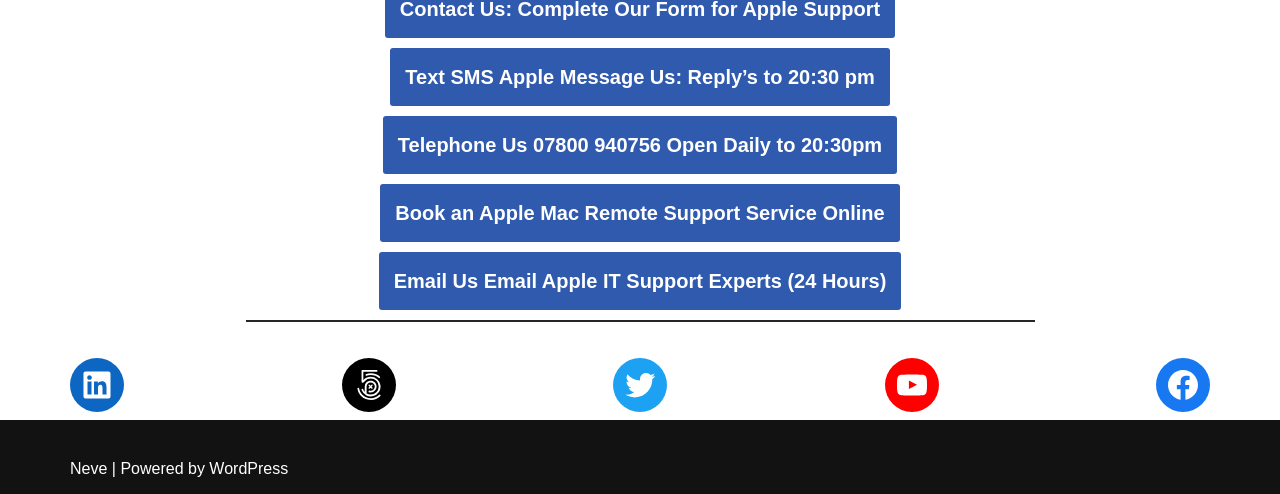Based on the image, give a detailed response to the question: How many social media platforms are linked at the bottom of the page?

I counted the number of social media links at the bottom of the page, which are LinkedIn, 500px, Twitter, YouTube, and Facebook, totaling 5 platforms.